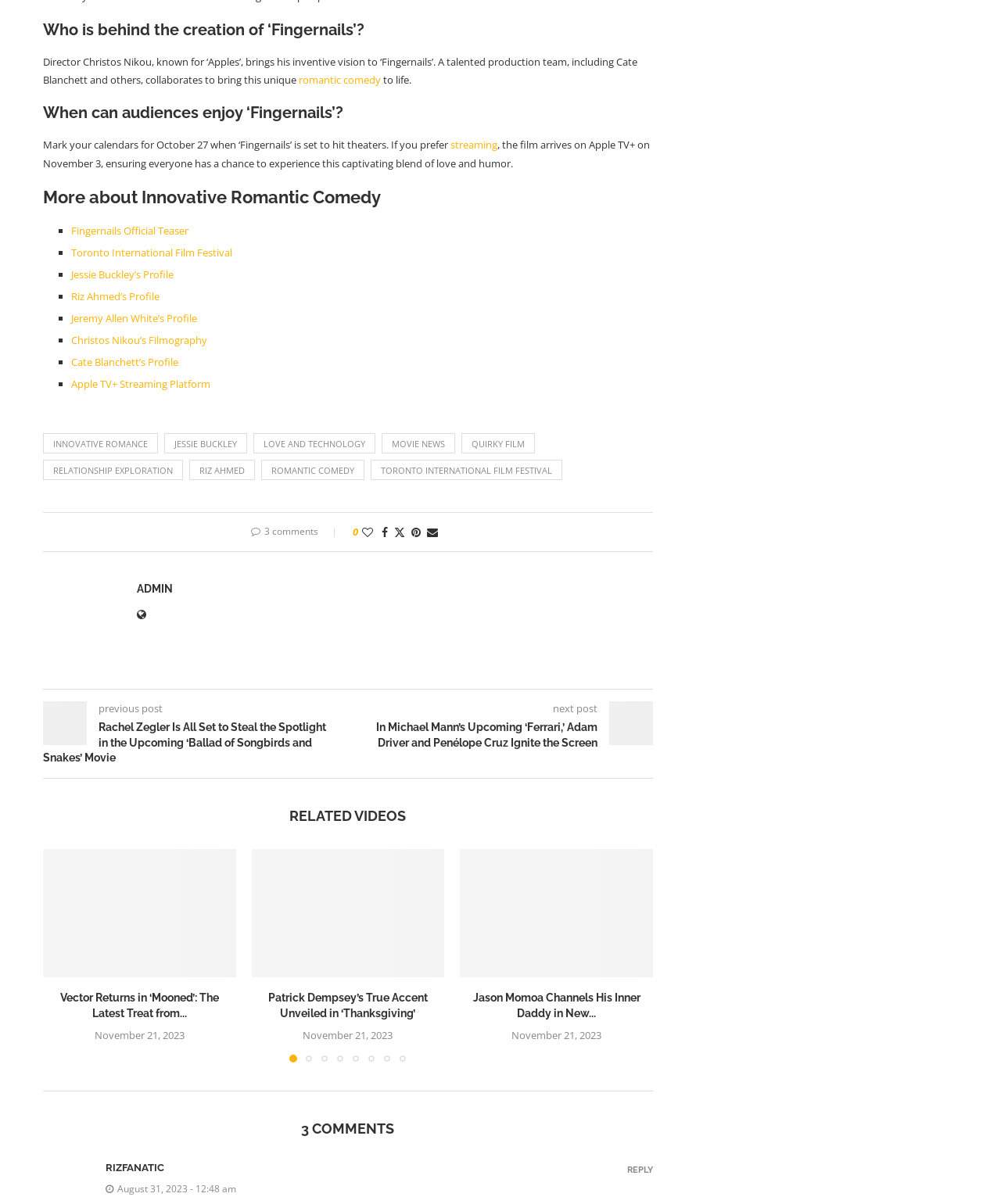Who is the director of the movie 'Fingernails'?
Please interpret the details in the image and answer the question thoroughly.

The director of the movie 'Fingernails' is mentioned in the first section of the webpage, which states 'Director Christos Nikou, known for ‘Apples’, brings his inventive vision to ‘Fingernails’.